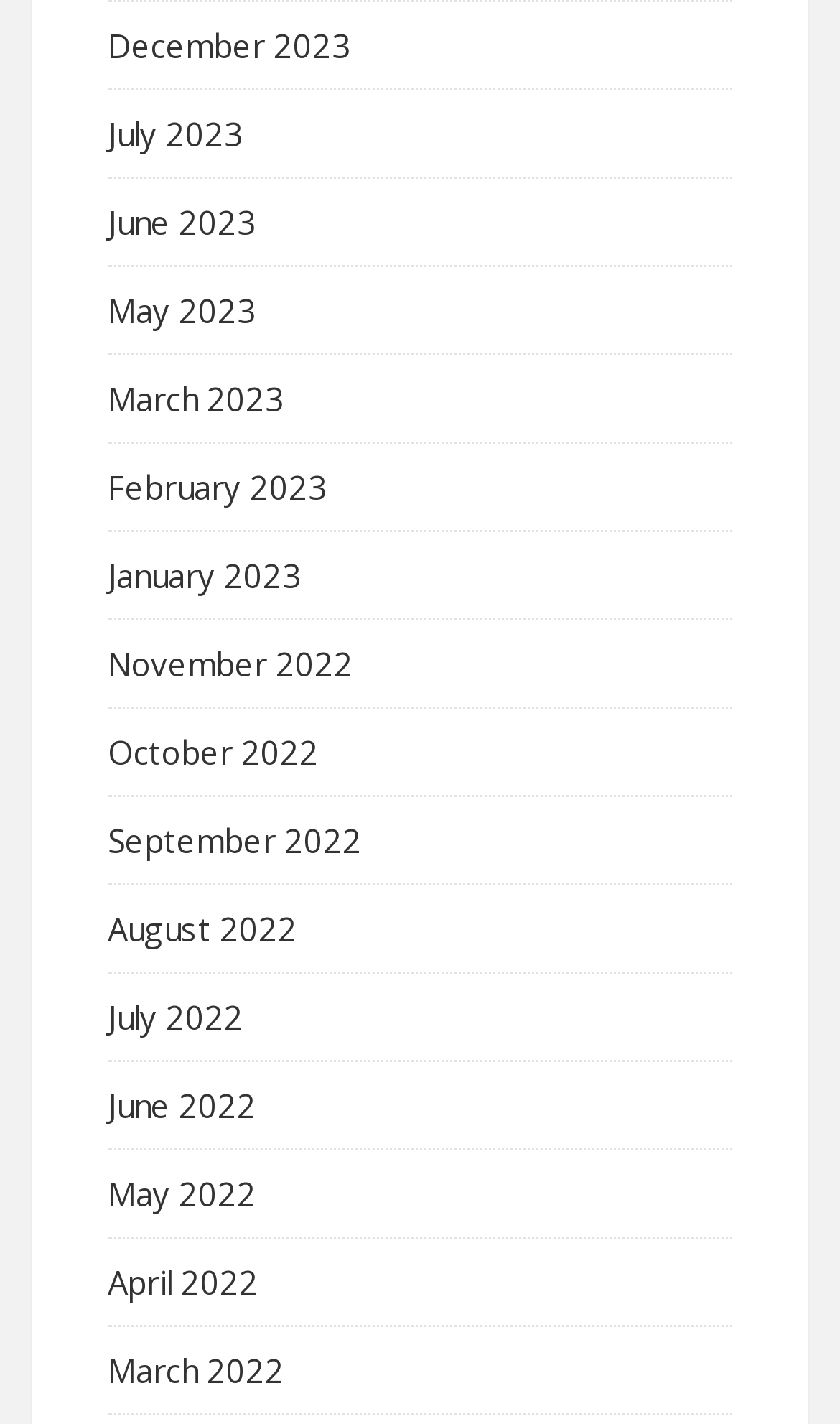Determine the bounding box coordinates for the area that should be clicked to carry out the following instruction: "View Nathan Kiehl's profile".

None